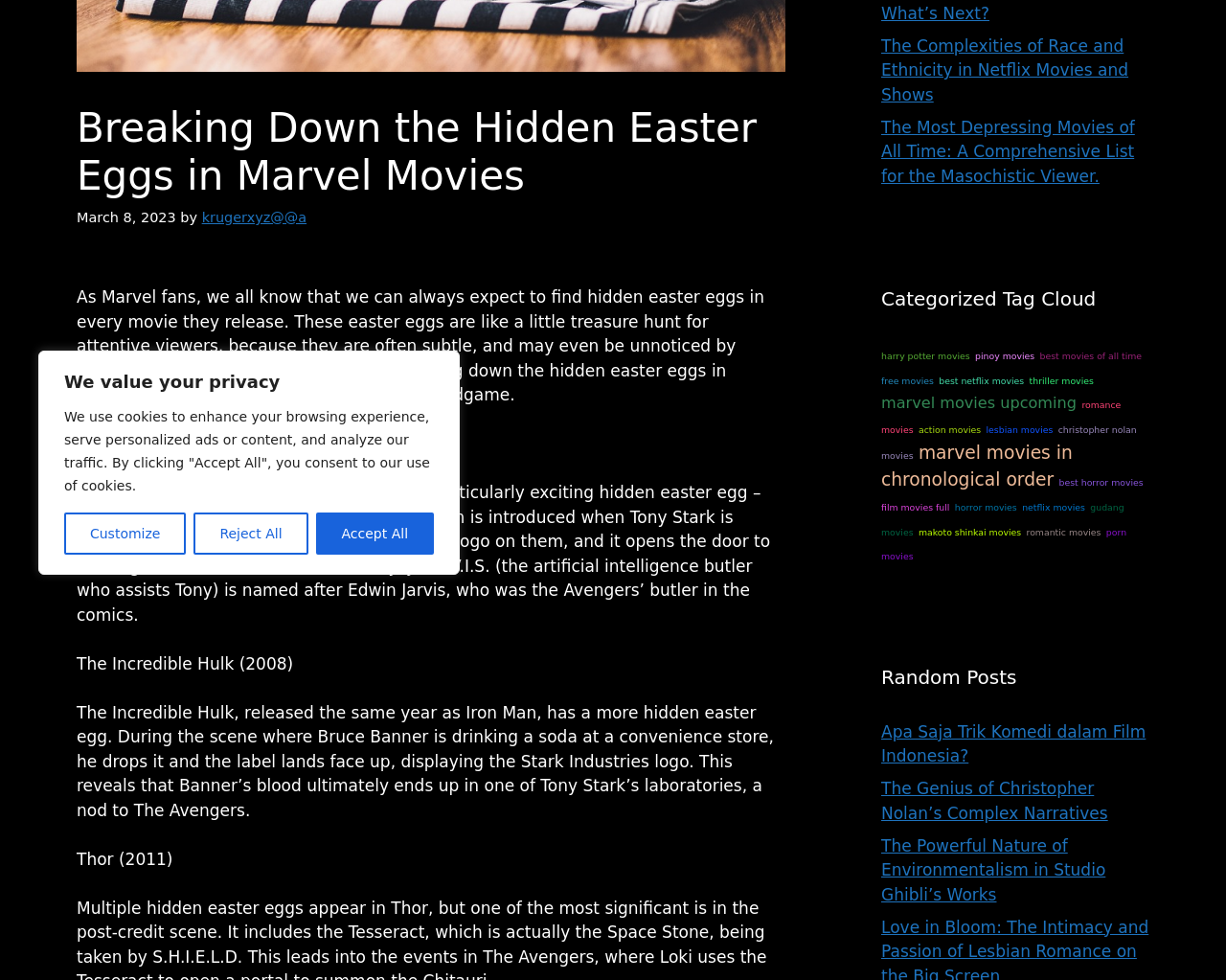Based on the element description makoto shinkai movies, identify the bounding box coordinates for the UI element. The coordinates should be in the format (top-left x, top-left y, bottom-right x, bottom-right y) and within the 0 to 1 range.

[0.749, 0.537, 0.833, 0.548]